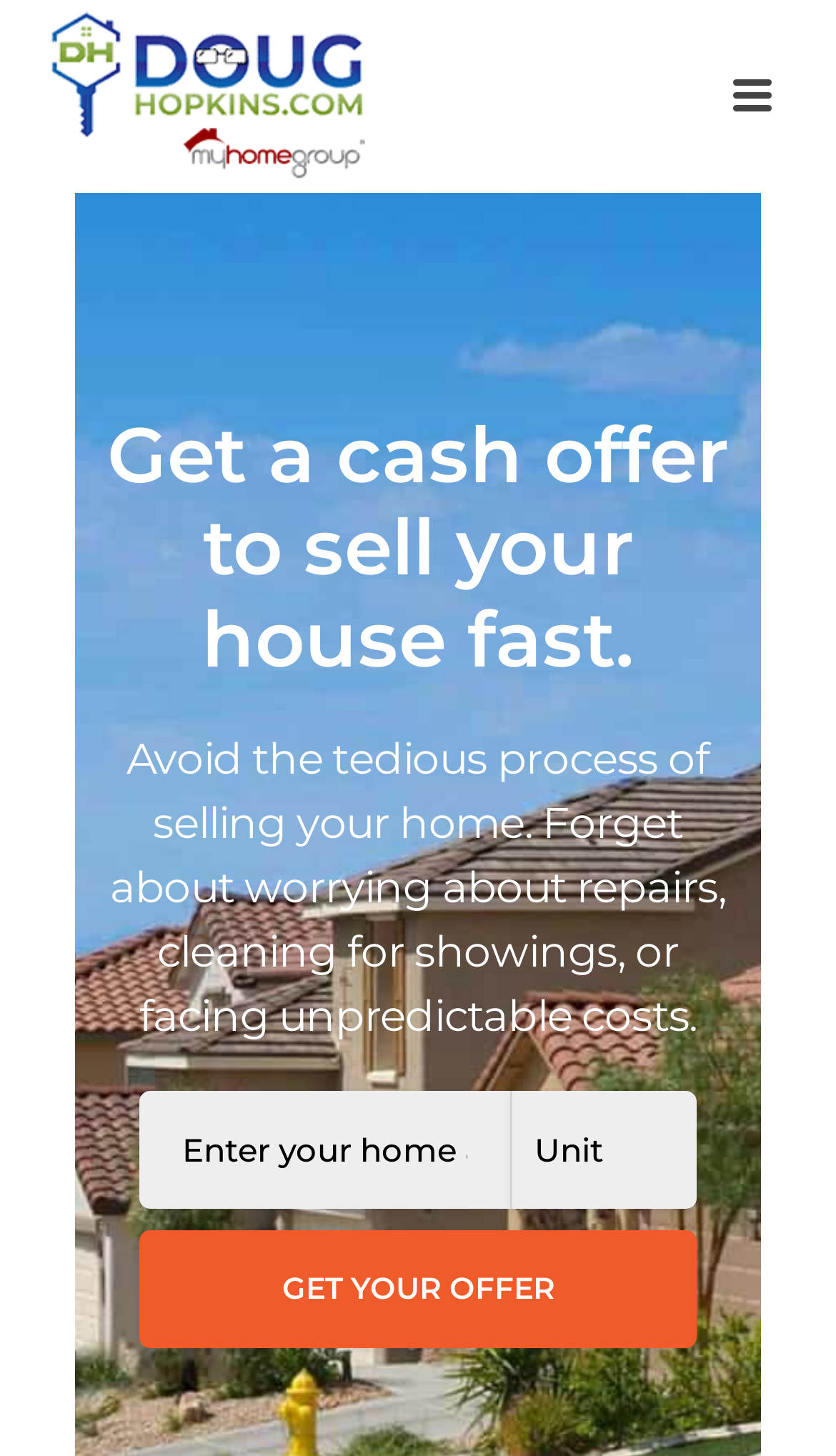What is the purpose of this website?
Based on the image, answer the question with as much detail as possible.

Based on the webpage content, it appears that the website is designed to help homeowners sell their houses quickly and easily. The image and heading on the page suggest that the website offers a fast and hassle-free way to sell a house, and the presence of a 'Get Your Offer' button implies that users can receive a cash offer for their property.